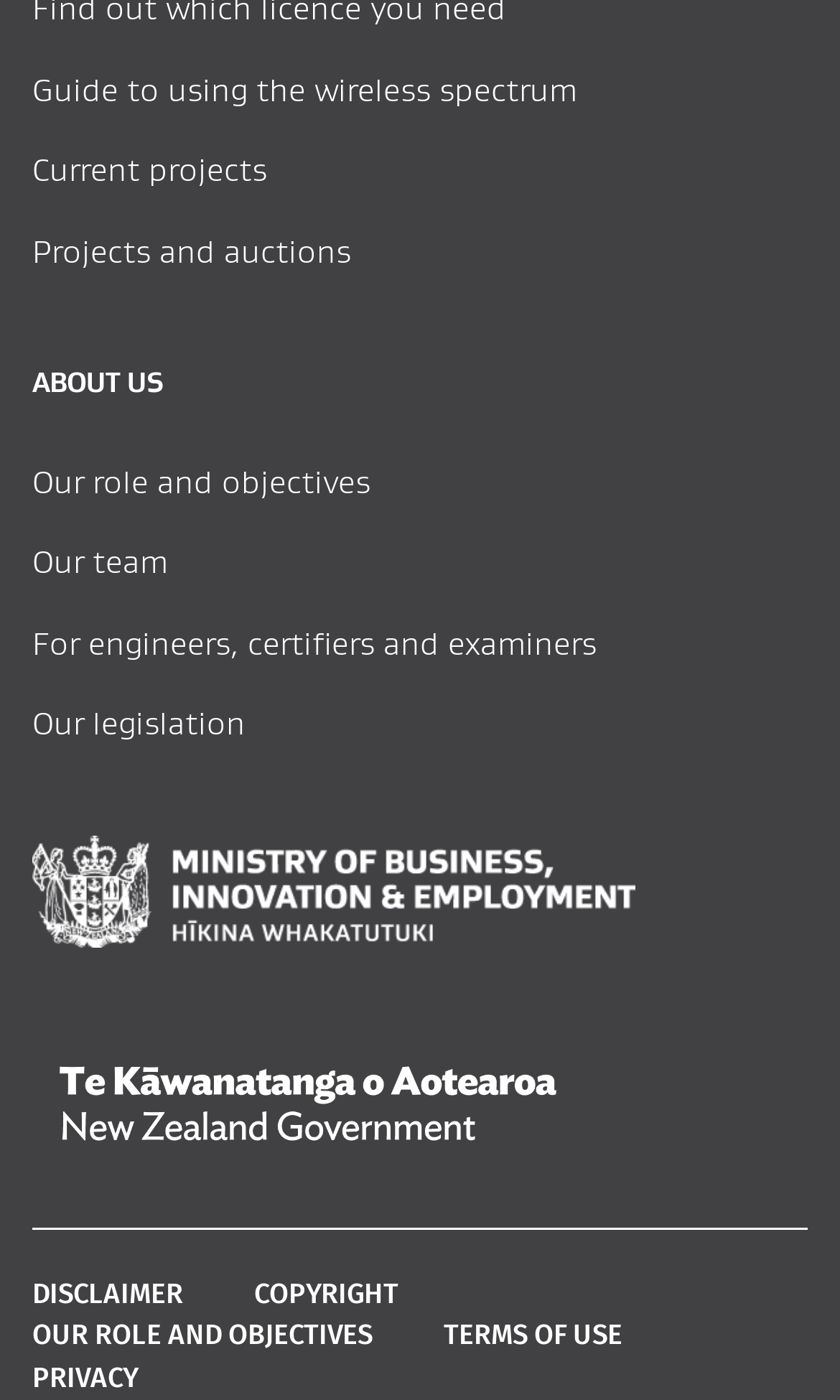Locate the bounding box coordinates of the clickable region necessary to complete the following instruction: "Read about the role and objectives". Provide the coordinates in the format of four float numbers between 0 and 1, i.e., [left, top, right, bottom].

[0.038, 0.329, 0.441, 0.358]